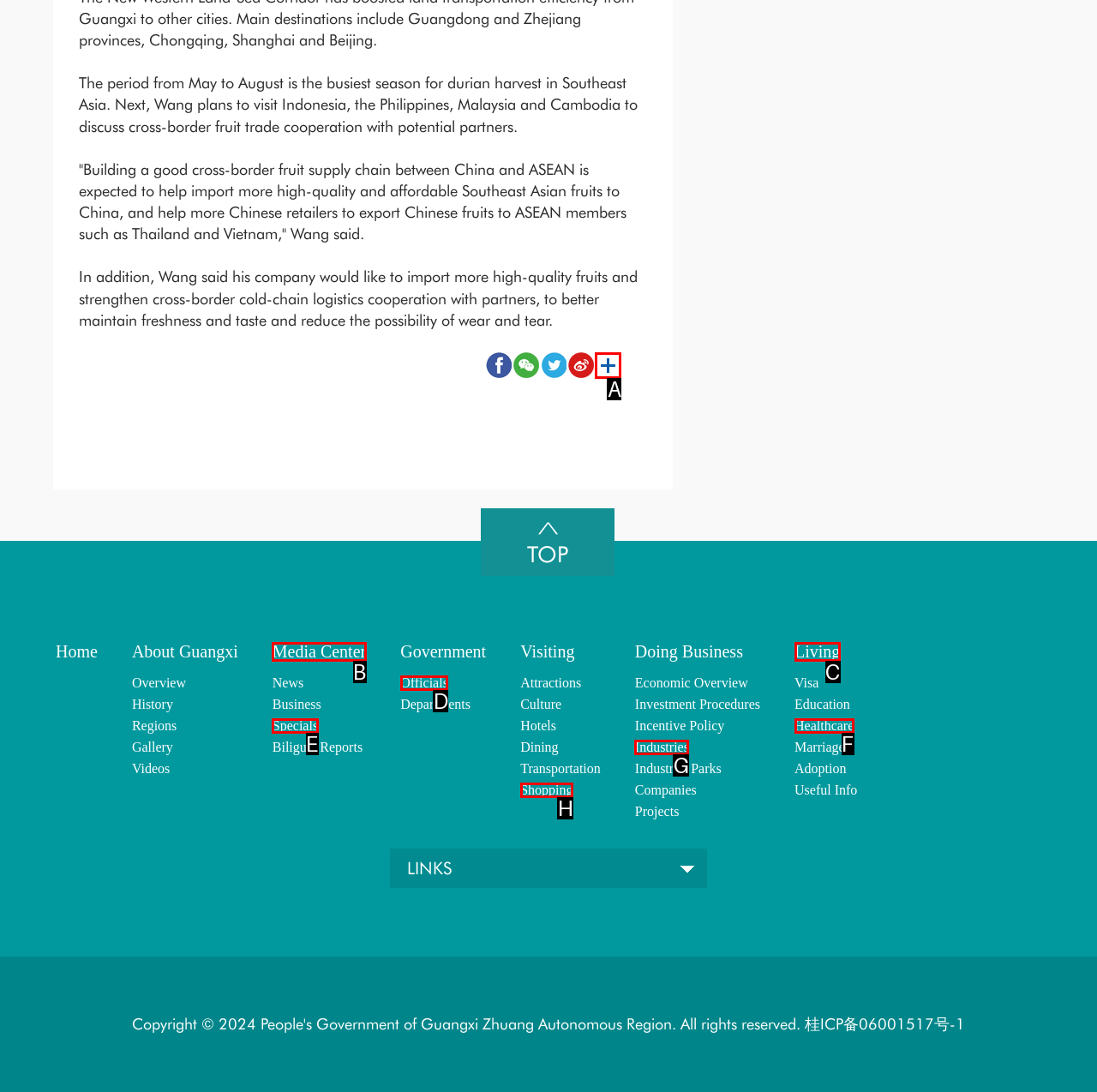Determine the HTML element that best aligns with the description: Tekken 7 Tier List
Answer with the appropriate letter from the listed options.

None